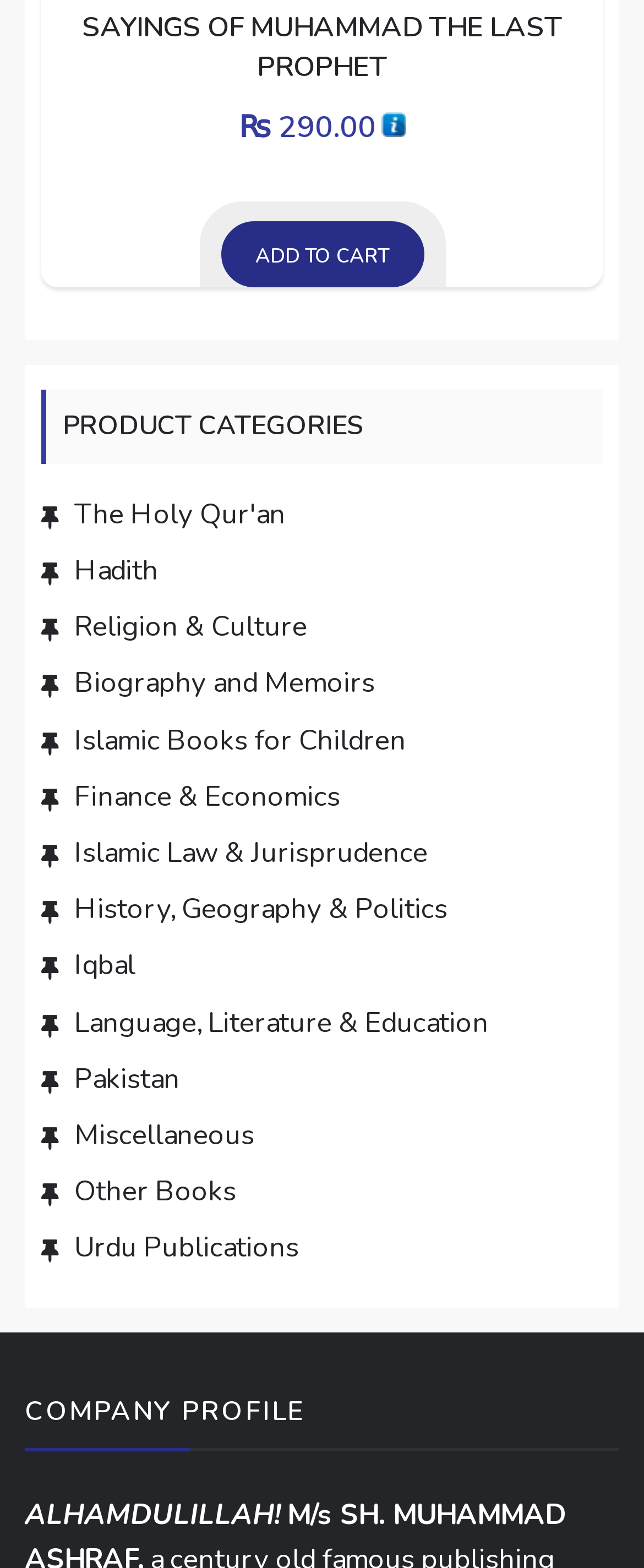Please determine the bounding box coordinates for the element that should be clicked to follow these instructions: "Explore 'COMPANY PROFILE'".

[0.038, 0.888, 0.962, 0.926]